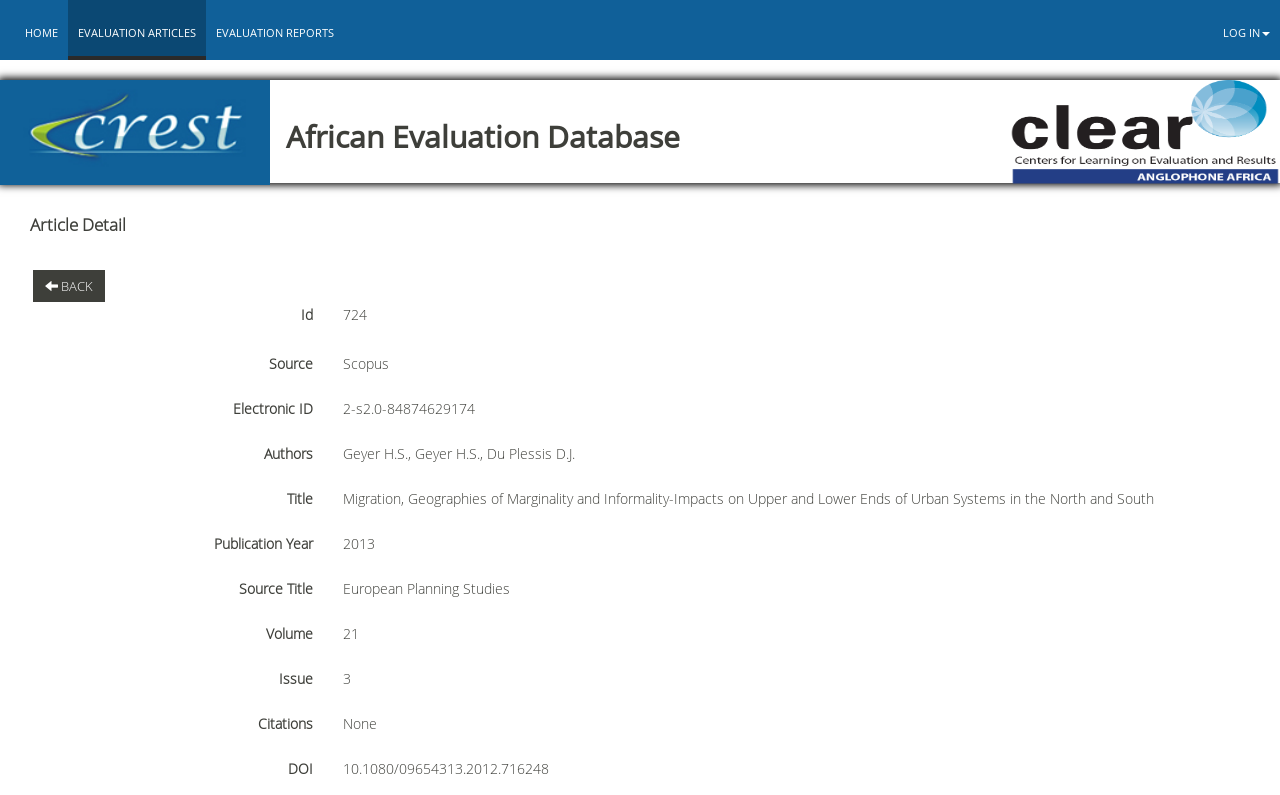What is the ID of the article?
Answer with a single word or phrase, using the screenshot for reference.

724